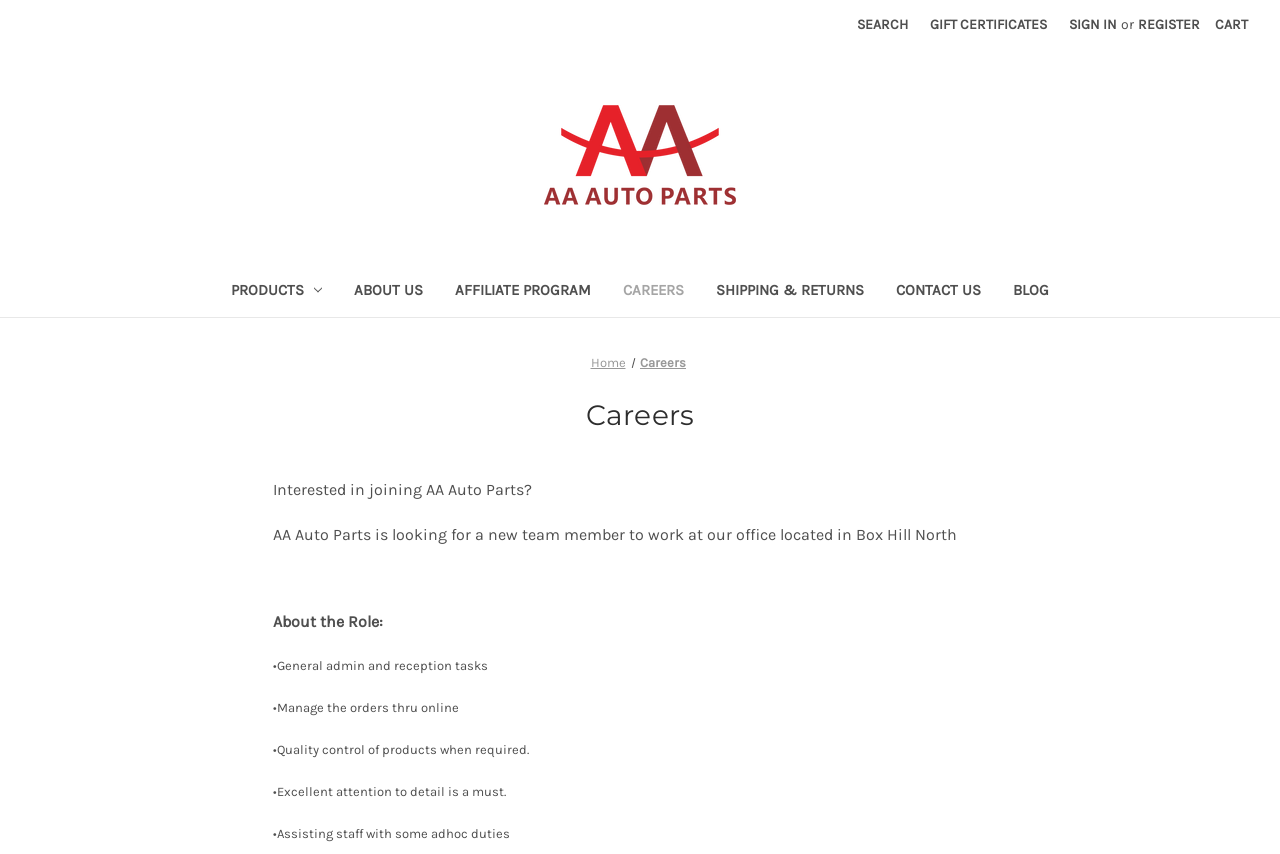What is the purpose of the webpage?
Please provide a single word or phrase in response based on the screenshot.

Job posting